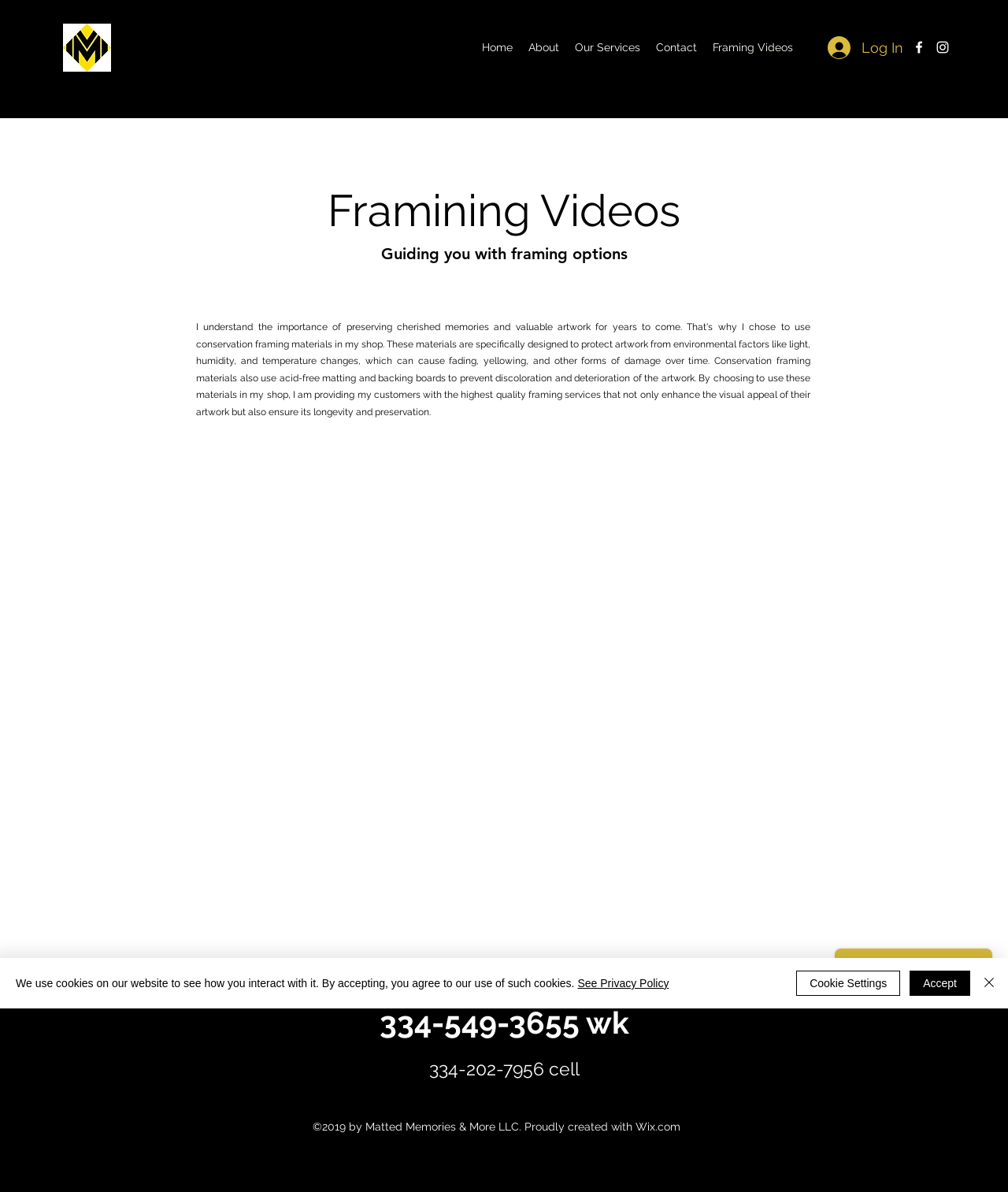What is the company name mentioned in the footer?
Look at the screenshot and give a one-word or phrase answer.

Matted Memories & More LLC